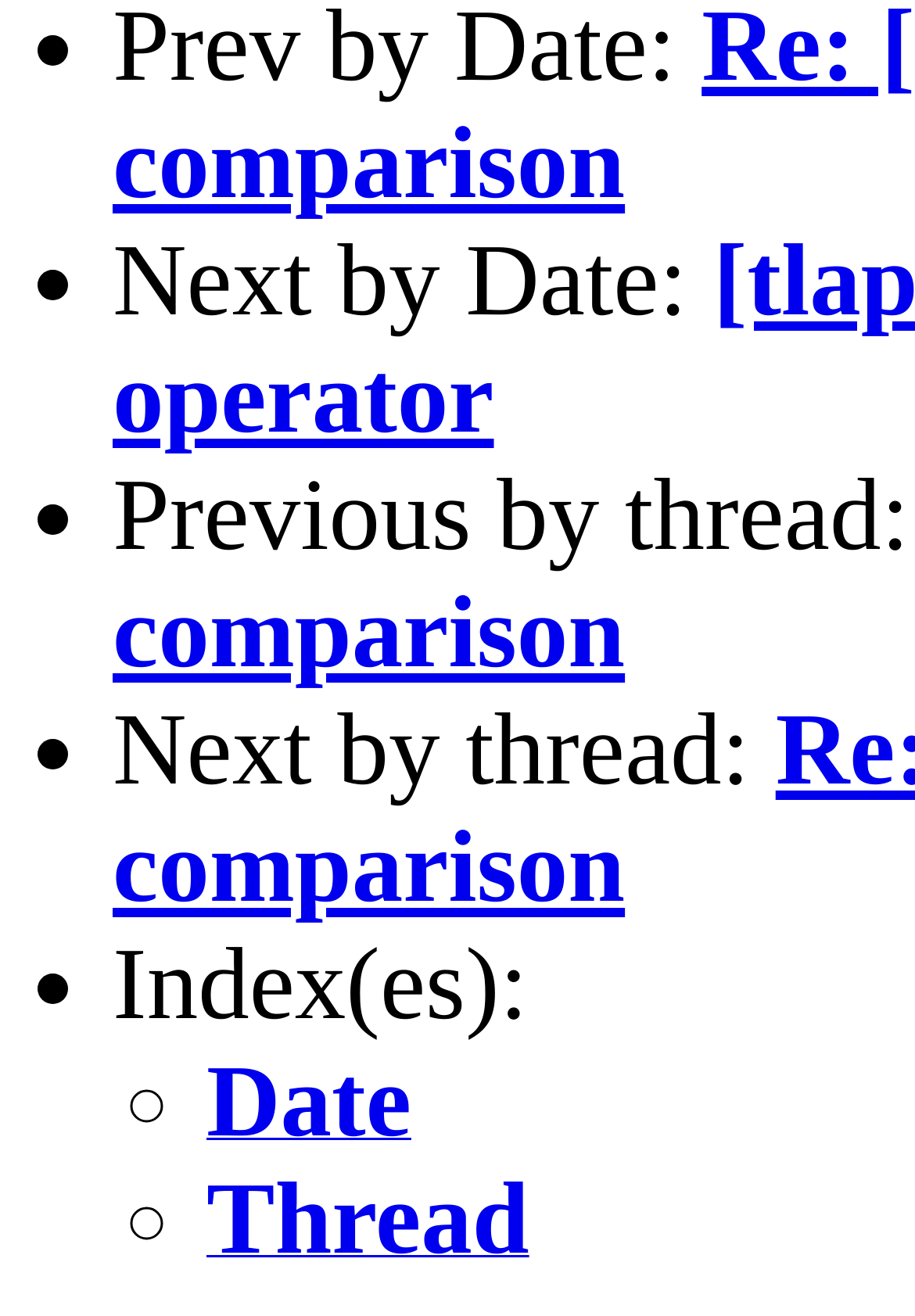What is the symbol of the last list marker?
Observe the image and answer the question with a one-word or short phrase response.

◦